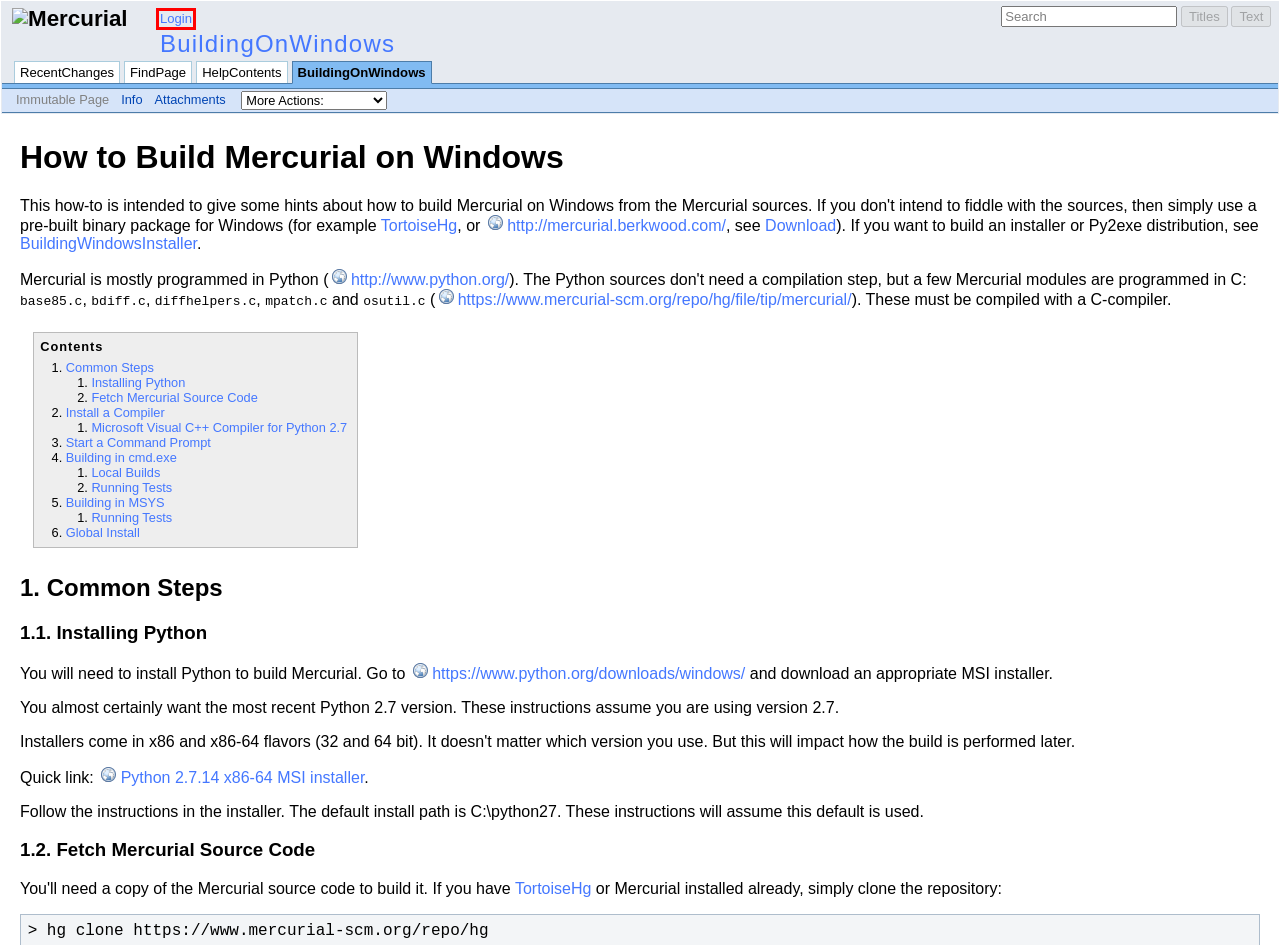Review the webpage screenshot provided, noting the red bounding box around a UI element. Choose the description that best matches the new webpage after clicking the element within the bounding box. The following are the options:
A. Info for "BuildingOnWindows/BuildingOnWindows" - Mercurial
B. Mercurial: 865efc020c33 /mercurial/
C. Microsoft Visual C++ Compiler for Python 2.7 - Stack Overflow
D. Login - Mercurial
E. Validation Results - W3C Markup Validator
F. Mercurial: 718a57e95a89
G. GPL - MoinMoin
H. Attachments for "BuildingOnWindows/BuildingOnWindows" - Mercurial

D